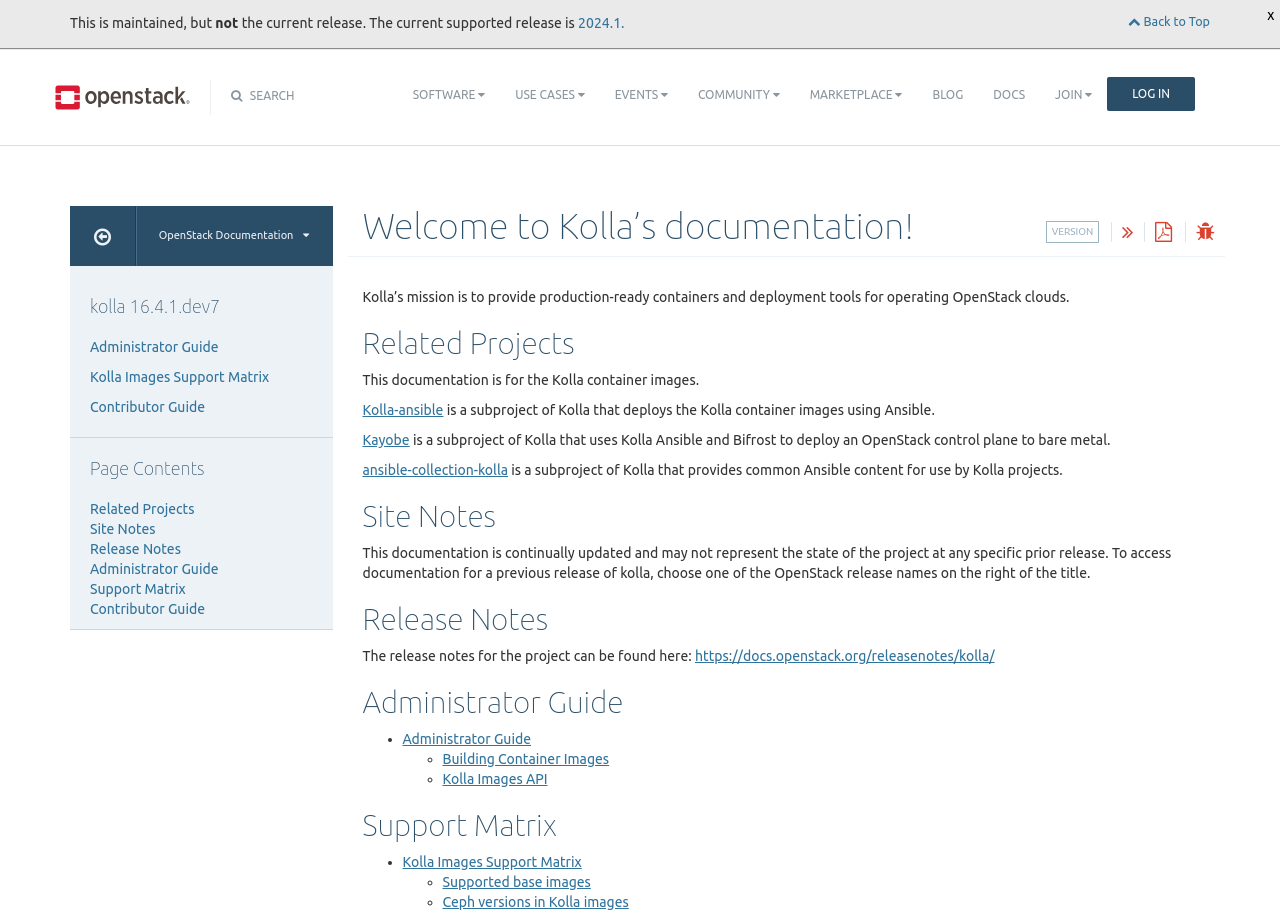Please provide the bounding box coordinates for the UI element as described: "Kolla Images Support Matrix". The coordinates must be four floats between 0 and 1, represented as [left, top, right, bottom].

[0.314, 0.935, 0.454, 0.952]